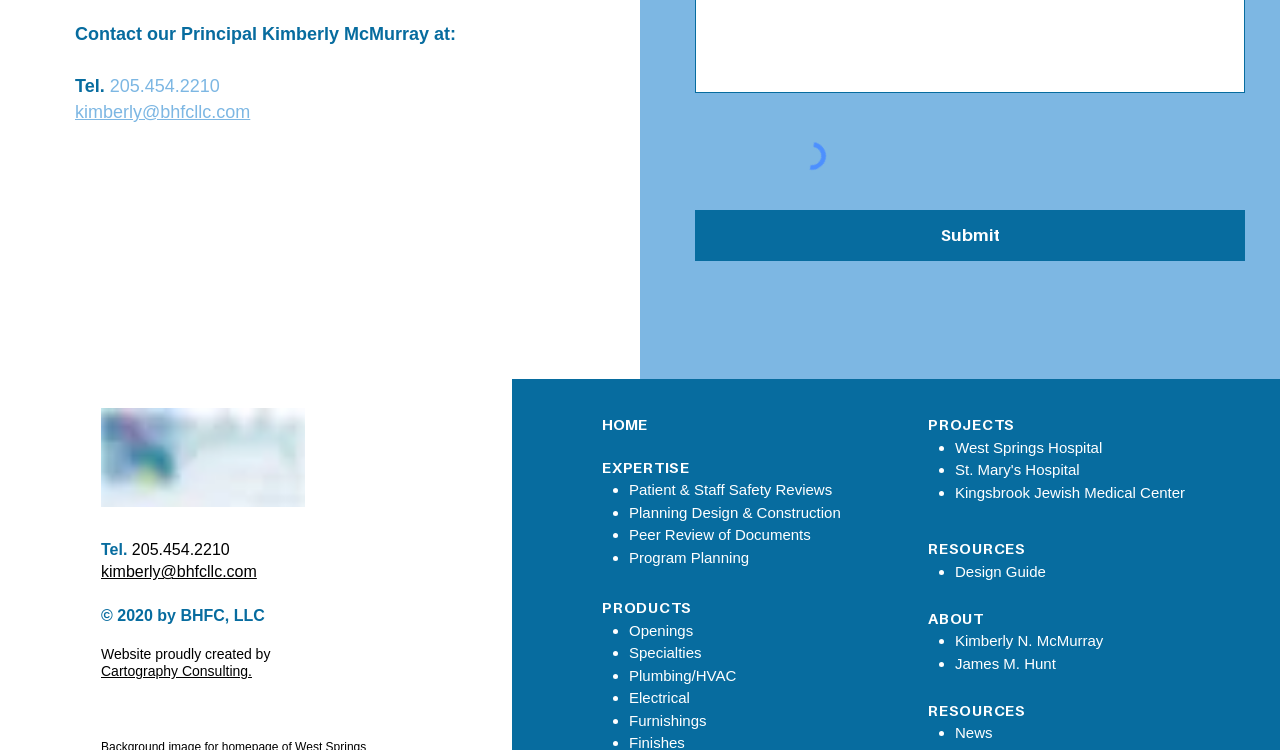Please identify the bounding box coordinates of the clickable region that I should interact with to perform the following instruction: "Call the office". The coordinates should be expressed as four float numbers between 0 and 1, i.e., [left, top, right, bottom].

[0.086, 0.101, 0.172, 0.128]